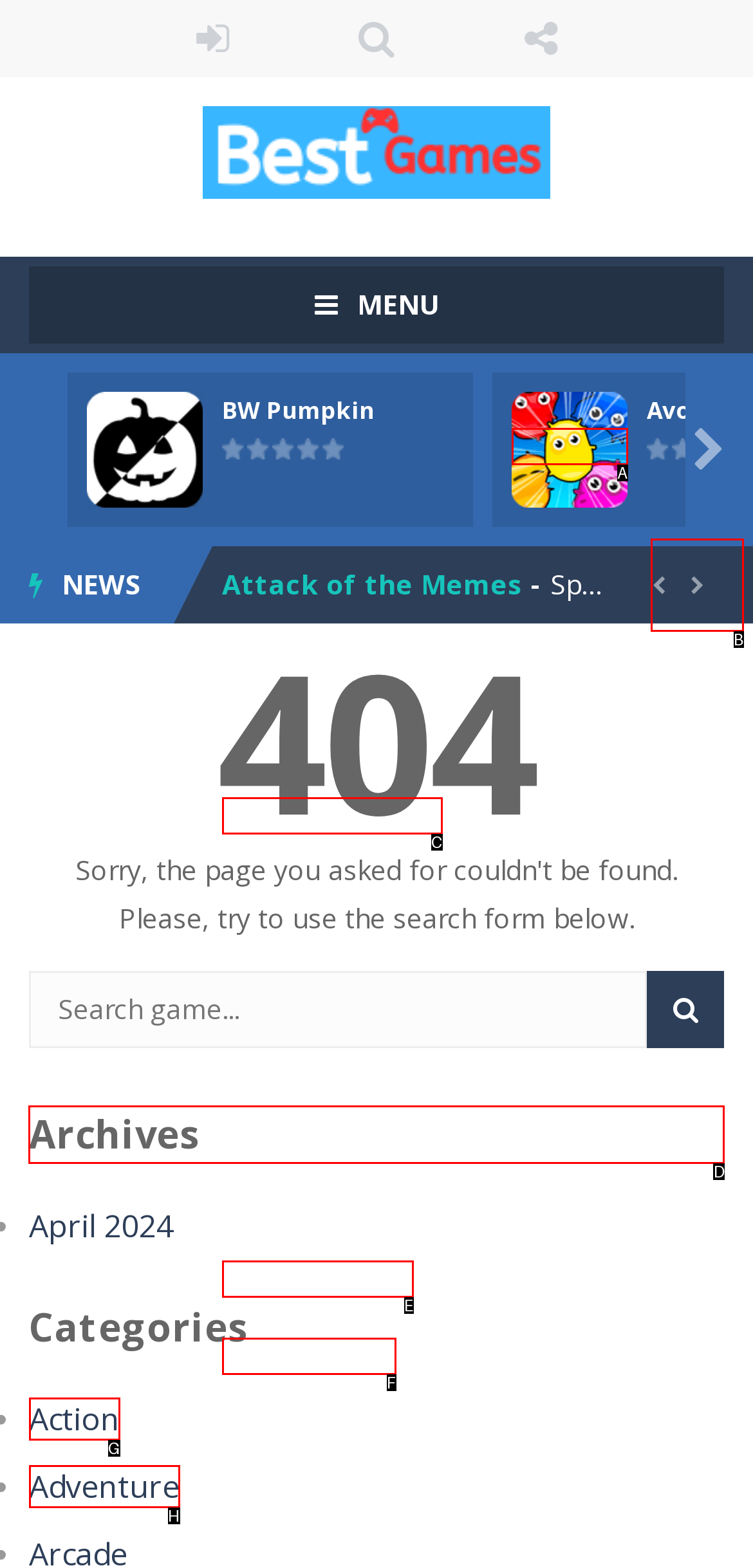Indicate the UI element to click to perform the task: View Archives. Reply with the letter corresponding to the chosen element.

D